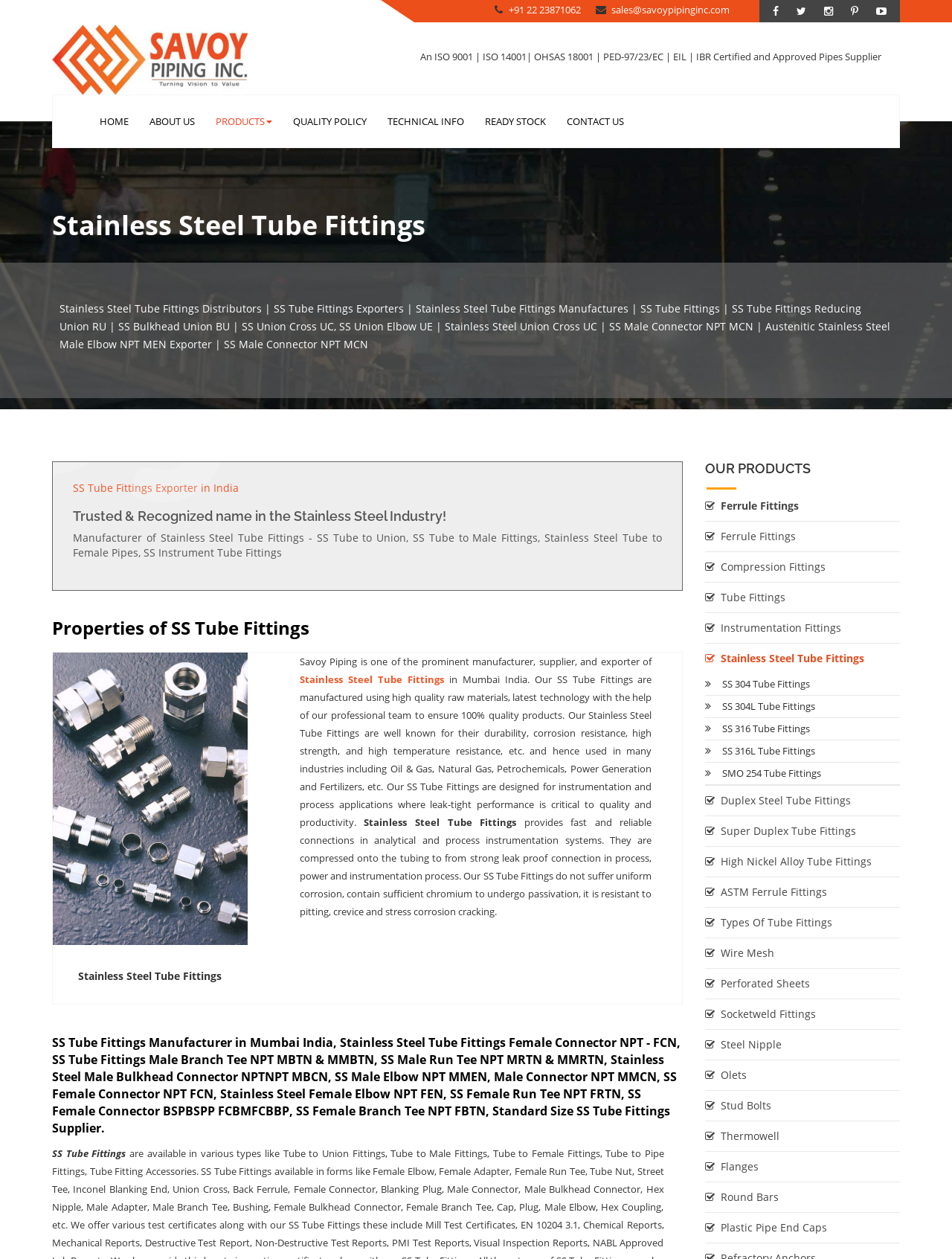What are the properties of SS Tube Fittings?
Look at the image and answer the question using a single word or phrase.

Durability, corrosion resistance, high strength, and high temperature resistance